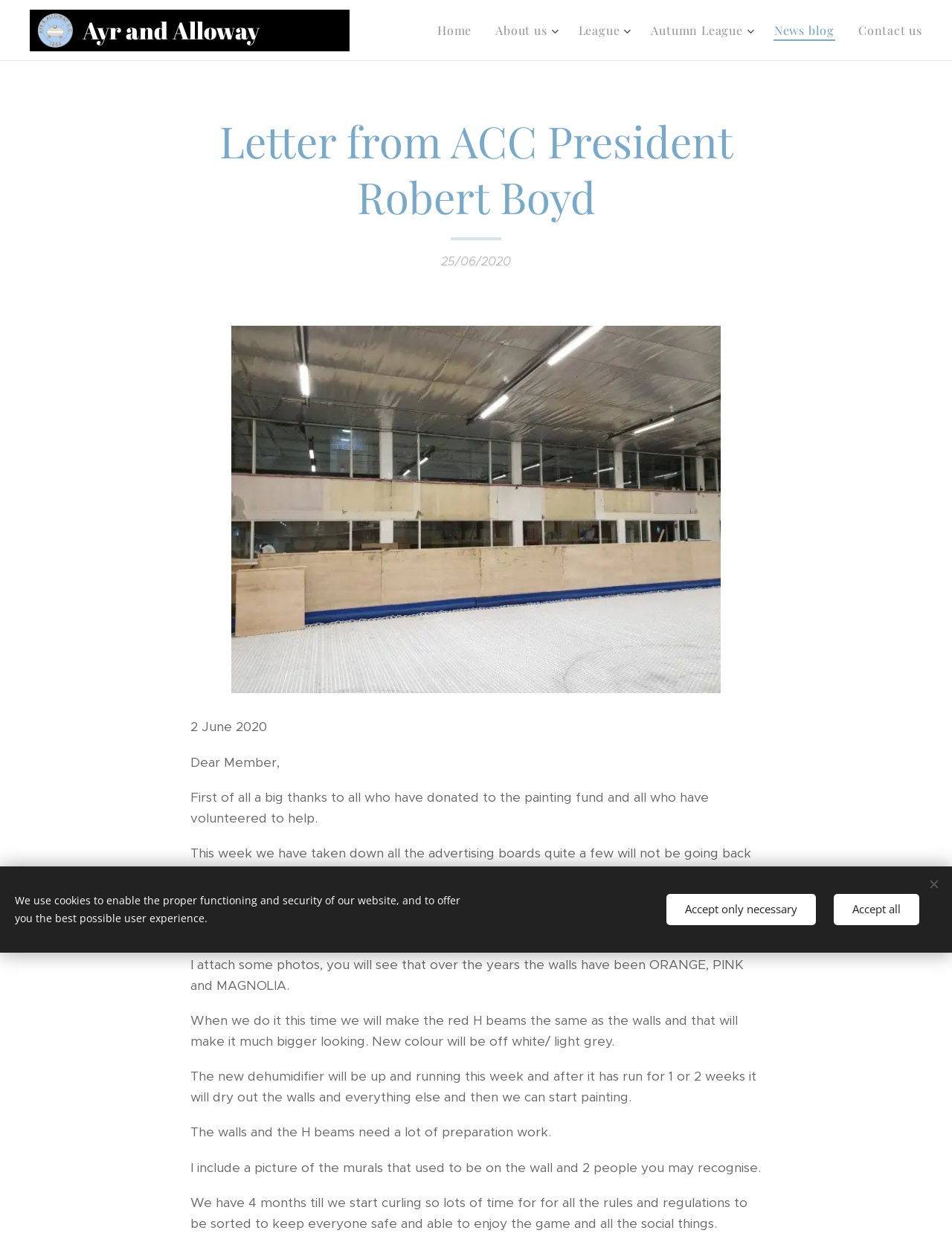Identify the bounding box coordinates for the element you need to click to achieve the following task: "Click the link to Ayr and Alloway Curling Club". The coordinates must be four float values ranging from 0 to 1, formatted as [left, top, right, bottom].

[0.035, 0.008, 0.363, 0.04]